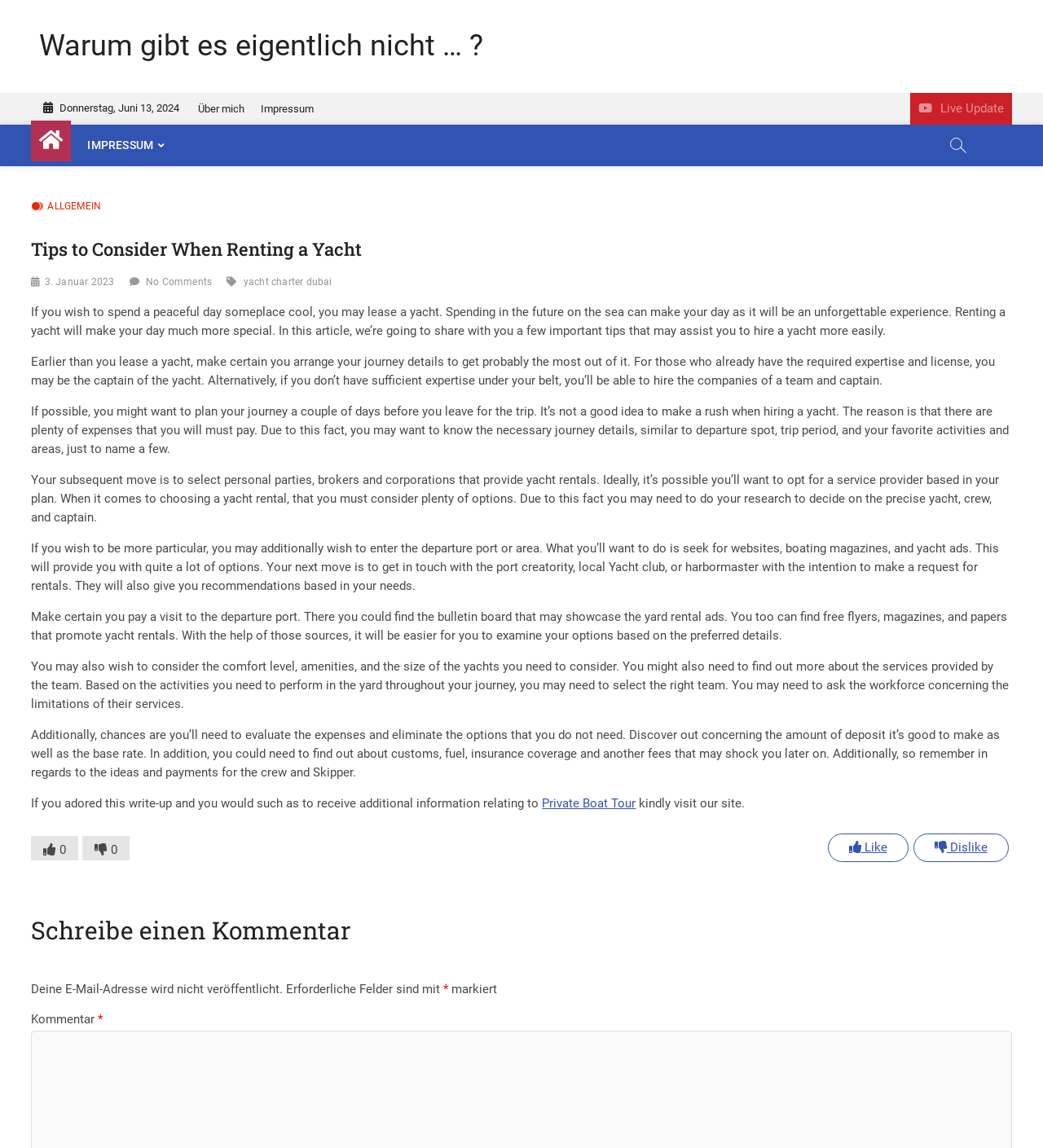Kindly determine the bounding box coordinates for the area that needs to be clicked to execute this instruction: "Click on the 'Über mich' link".

[0.184, 0.081, 0.241, 0.109]